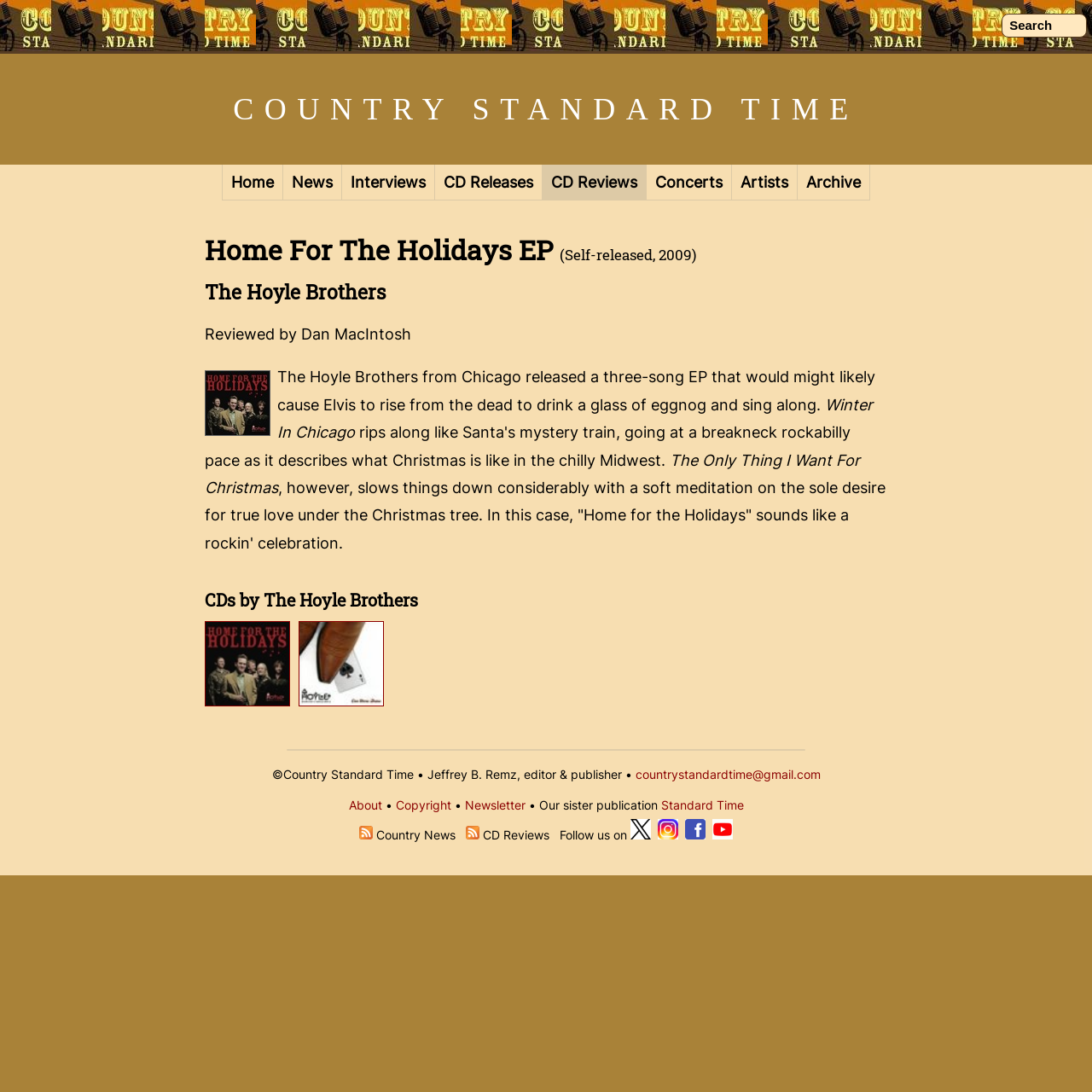Please specify the coordinates of the bounding box for the element that should be clicked to carry out this instruction: "Search for something". The coordinates must be four float numbers between 0 and 1, formatted as [left, top, right, bottom].

[0.917, 0.012, 0.995, 0.034]